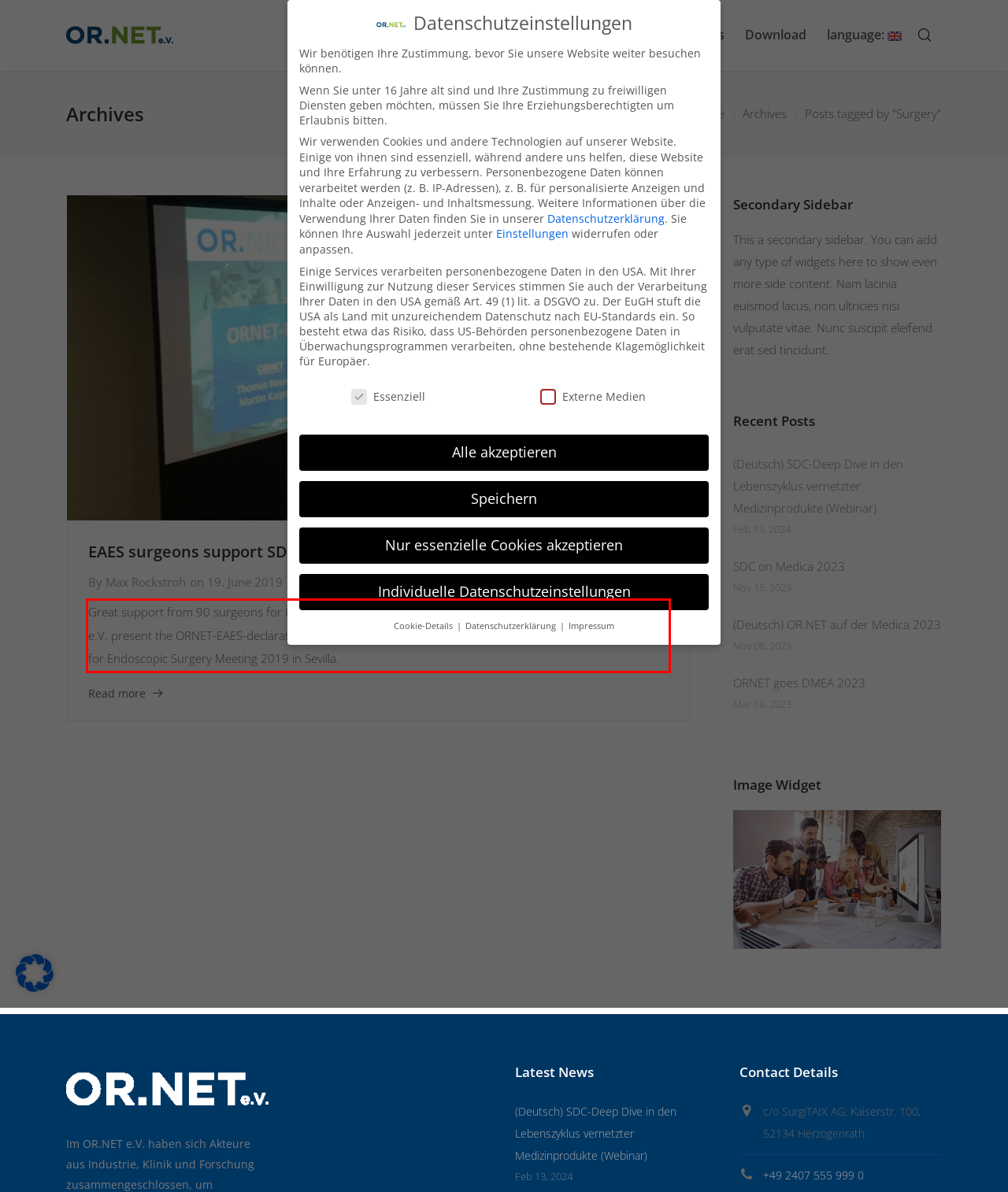There is a UI element on the webpage screenshot marked by a red bounding box. Extract and generate the text content from within this red box.

Great support from 90 surgeons for IEEE11073 SDC! Thomas Neumuth and Martin Kasparick from OR.NET e.V. present the ORNET-EAES-declaration on medical device interoperability at EAES – European Association for Endoscopic Surgery Meeting 2019 in Sevilla.